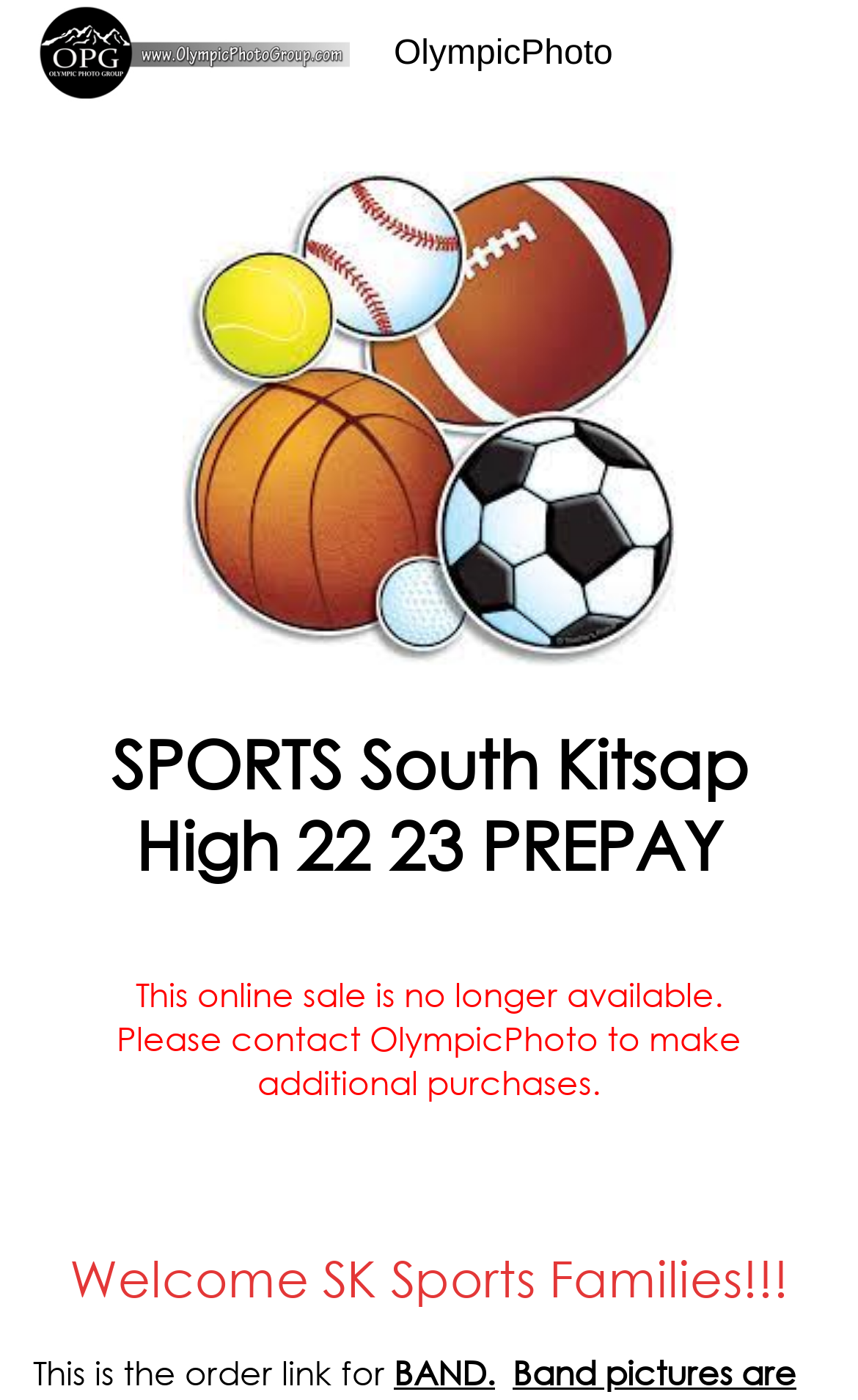Produce an extensive caption that describes everything on the webpage.

The webpage appears to be a platform for professional photographers to sell their photos online, specifically for a sports event at South Kitsap High School. 

At the top left corner, there is a logo image with a linked text element beside it. On the right side of the top section, there is a larger image that takes up most of the width. 

Below the top section, there is a prominent heading that reads "SPORTS South Kitsap High 22 23 PREPAY". 

Further down, there is a notification message that informs users that the online sale is no longer available and provides contact information to make additional purchases. 

At the bottom of the page, there are three lines of text. The first line welcomes "SK Sports Families!!!", the second line explains that it is the order link for, and the third line completes the sentence with "BAND." There is also a small gap between the second and third lines.